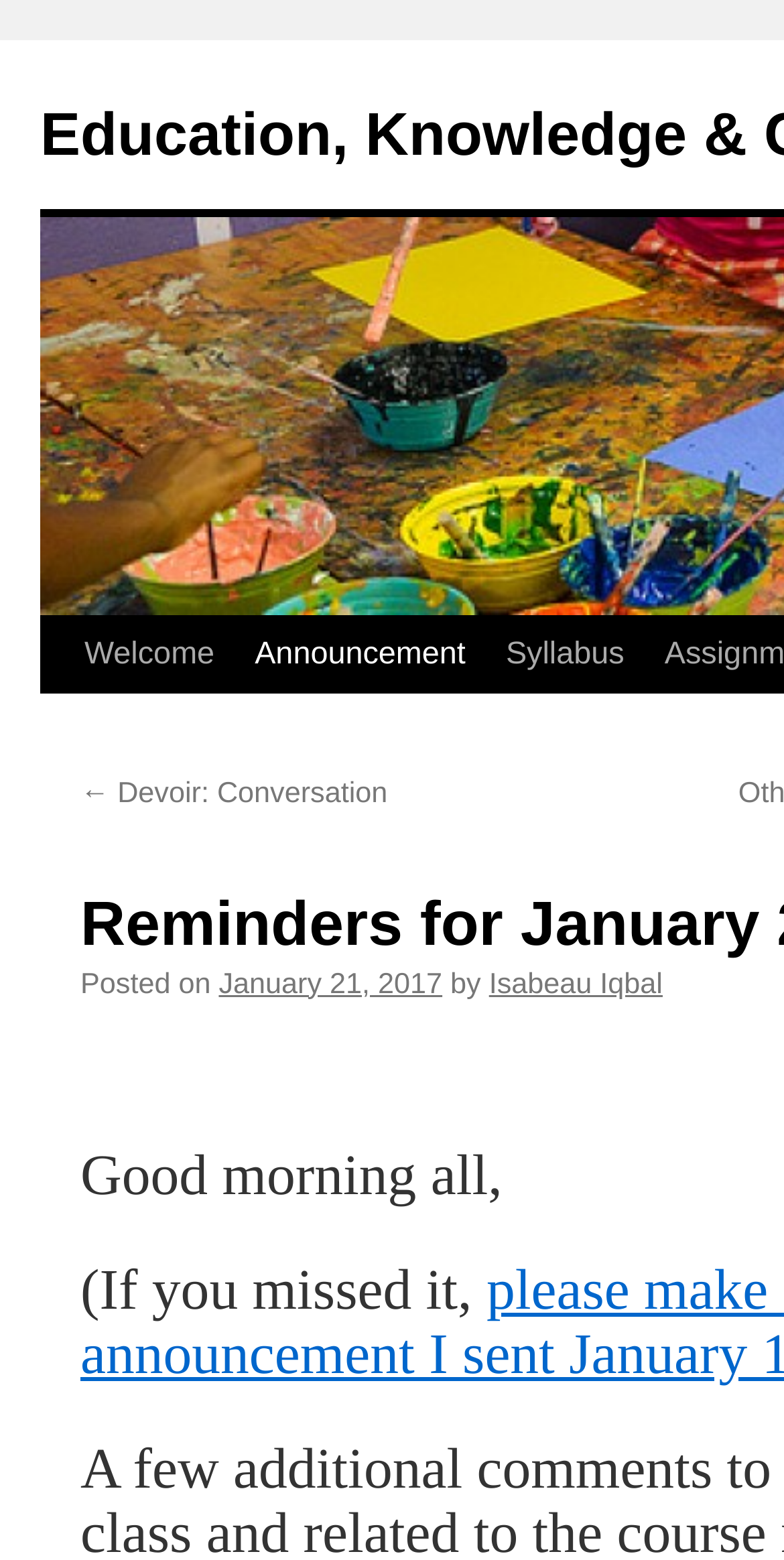Write a detailed summary of the webpage.

The webpage appears to be a class reminder page for an education-related course. At the top left, there is a "Skip to content" link, followed by a navigation menu with links to "Welcome", "Announcement", and "Syllabus". 

Below the navigation menu, there is a link to a previous task, "Devoir: Conversation", which is positioned to the left. To the right of this link, there is a "Posted on" label, followed by the date "January 21, 2017", and then the author's name, "Isabeau Iqbal". 

Further down, there is a message or announcement from the instructor, which starts with "Good morning all," and continues with "(If you missed it,". The message is positioned in the top half of the page, slightly to the left of center.